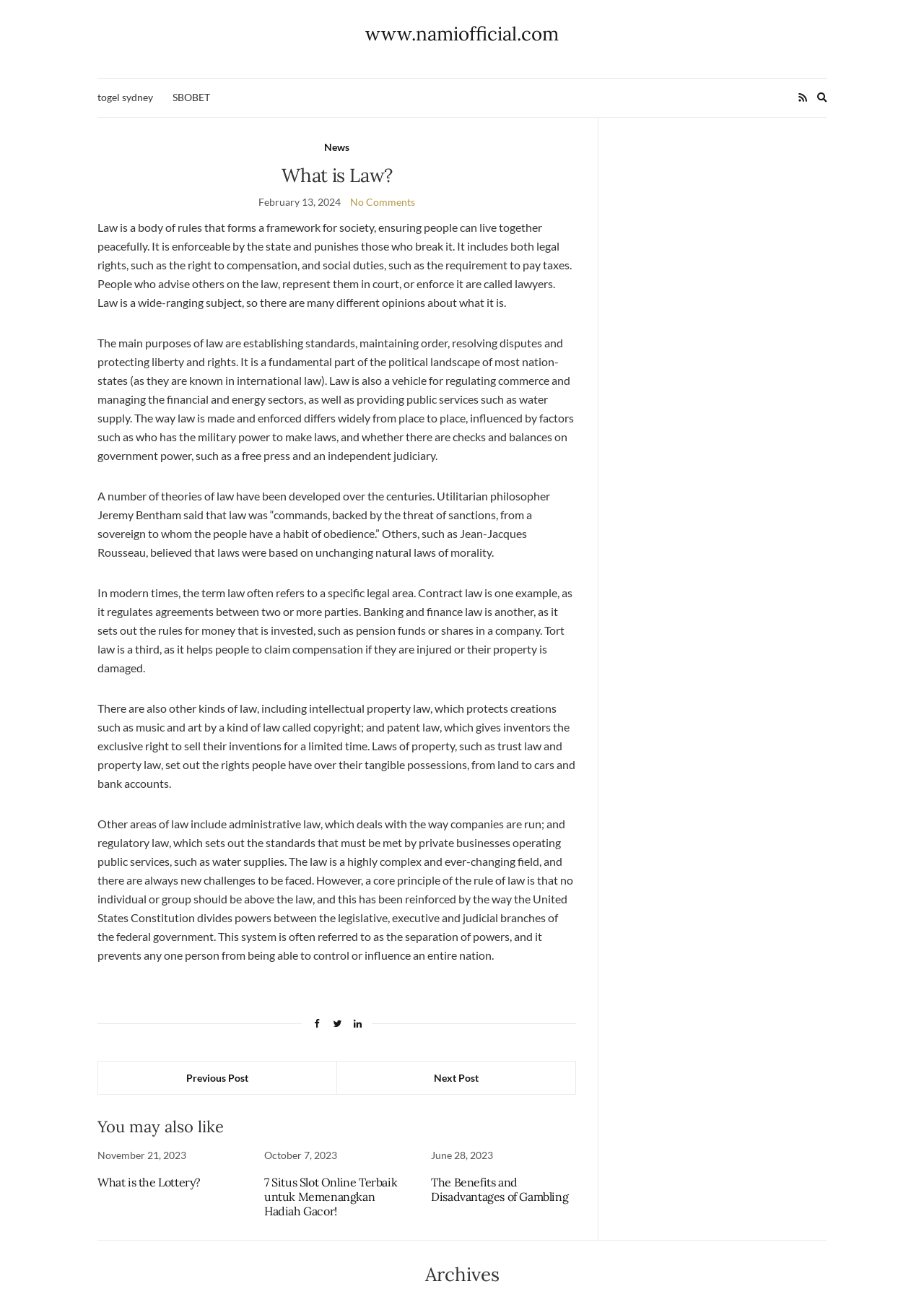Illustrate the webpage with a detailed description.

This webpage is about the concept of law, with a focus on its definition, purposes, and different areas of law. At the top of the page, there is a navigation bar with several links, including "www.namiofficial.com", "togel sydney", "SBOBET", and an expandable search form.

The main content of the page is divided into two sections. The first section is an article that provides an in-depth explanation of what law is, its purposes, and its different areas, such as contract law, tort law, and intellectual property law. The article is divided into several paragraphs, each discussing a specific aspect of law.

Below the article, there are links to previous and next posts, as well as a section titled "You may also like" that features three related articles with headings, publication dates, and links to the articles. The articles are titled "What is the Lottery?", "7 Situs Slot Online Terbaik untuk Memenangkan Hadiah Gacor!", and "The Benefits and Disadvantages of Gambling".

On the right side of the page, there is a complementary section that features an "Archives" heading. The page also has several social media links and icons, including Facebook, Twitter, and Instagram, located at the bottom of the page.

Overall, the webpage provides a comprehensive overview of the concept of law and its various aspects, with additional resources and related articles for further reading.